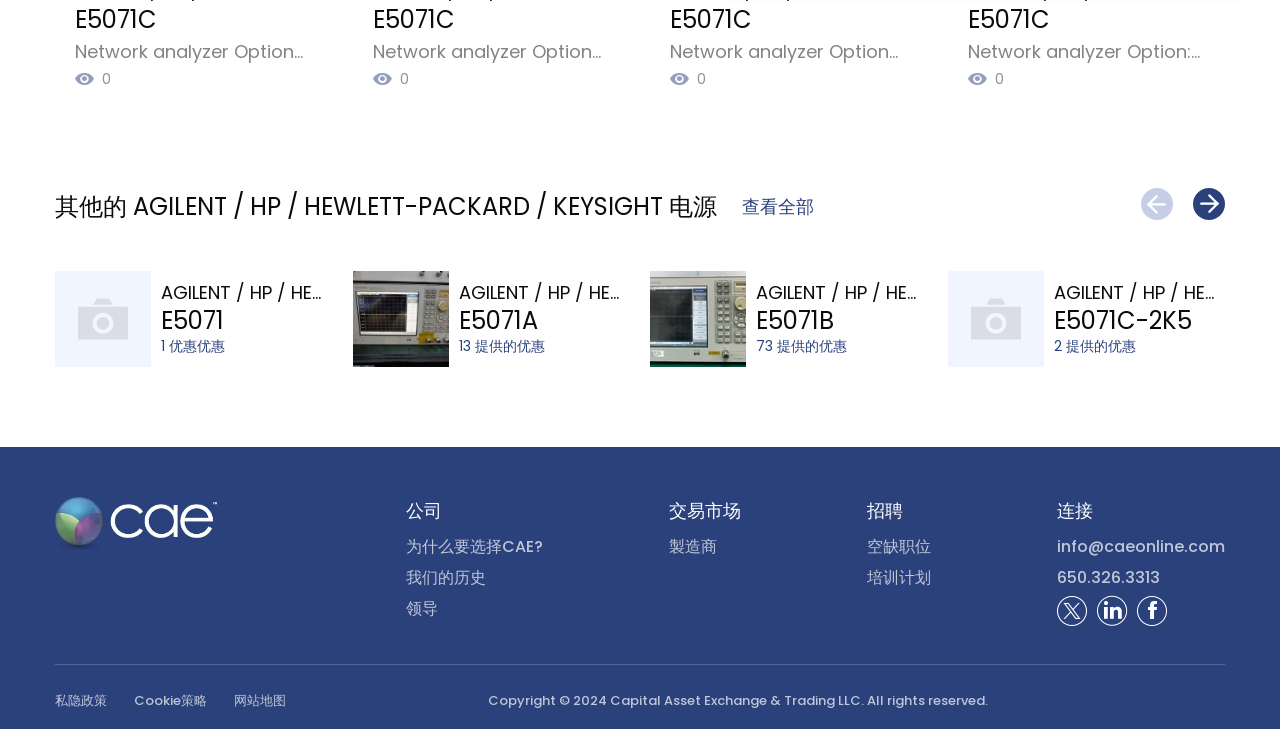Using the description "aria-label="Facebook" title="Facebook"", locate and provide the bounding box of the UI element.

[0.888, 0.818, 0.916, 0.867]